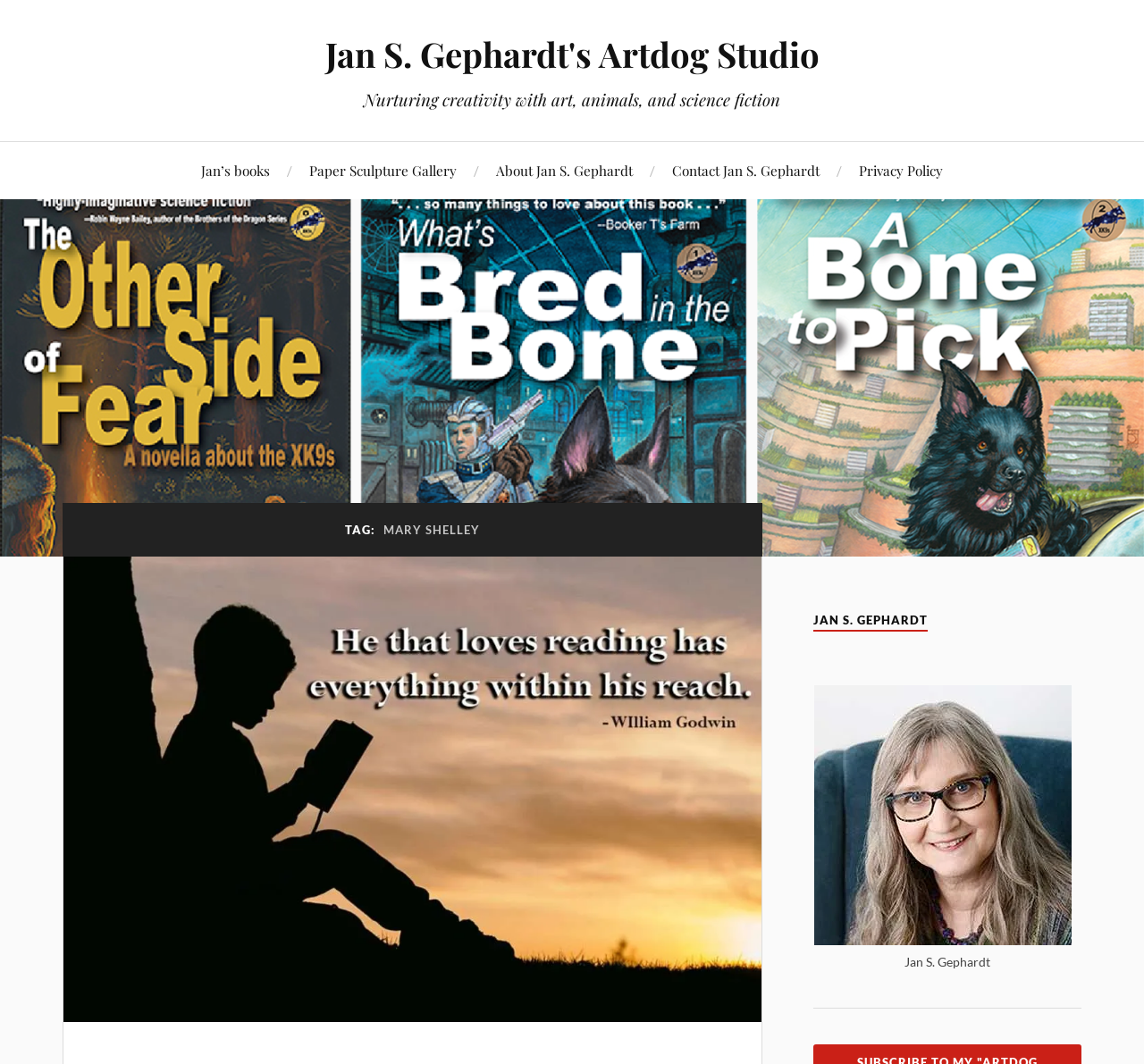What is the theme of the paper sculpture gallery?
Give a one-word or short-phrase answer derived from the screenshot.

Mary Shelley